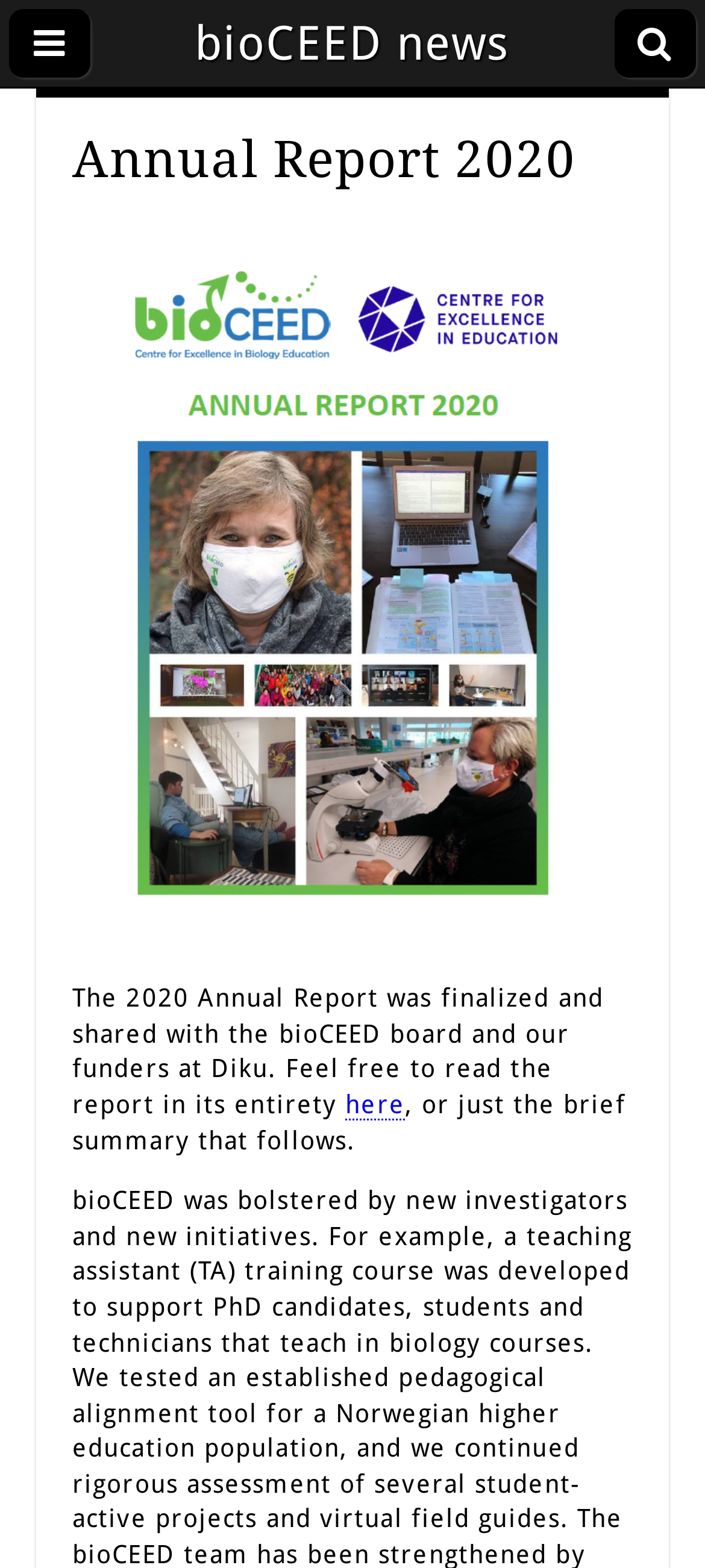Please answer the following question using a single word or phrase: 
Who received the annual report?

bioCEED board and funders